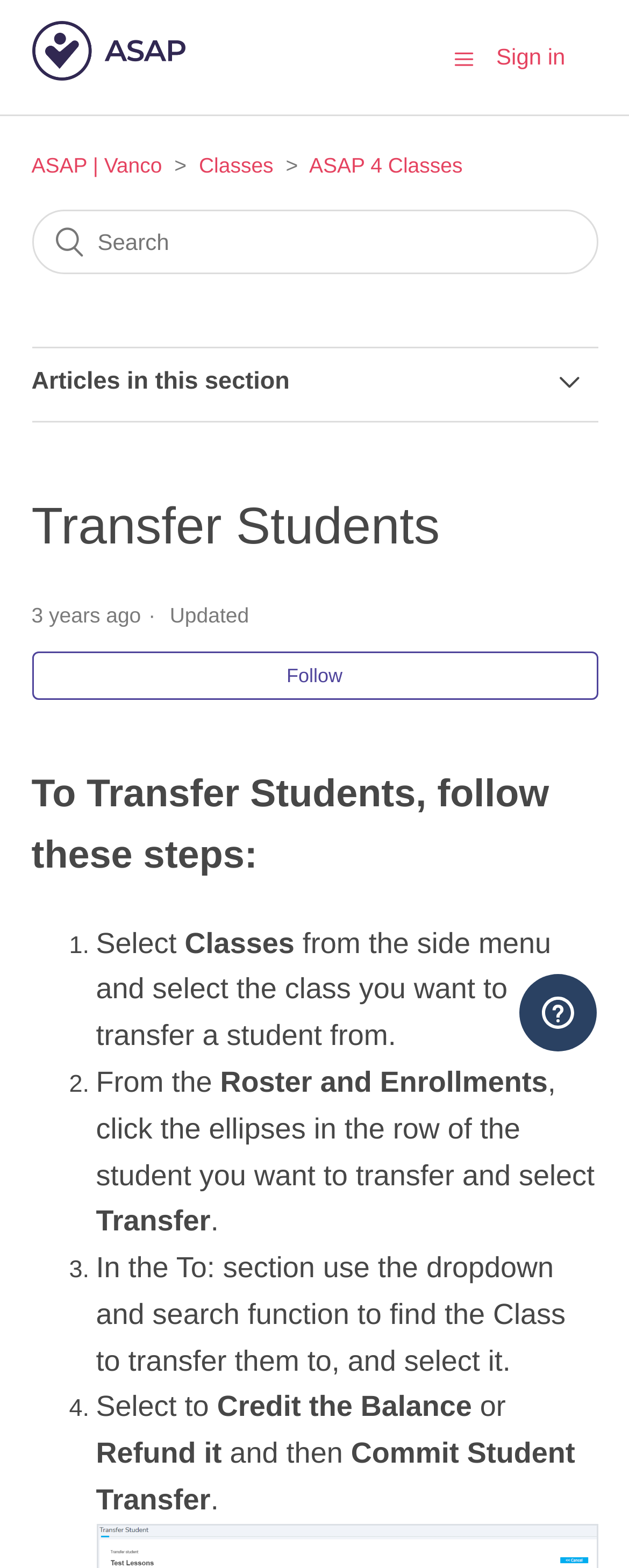Provide your answer in a single word or phrase: 
How many steps are involved in transferring a student?

4